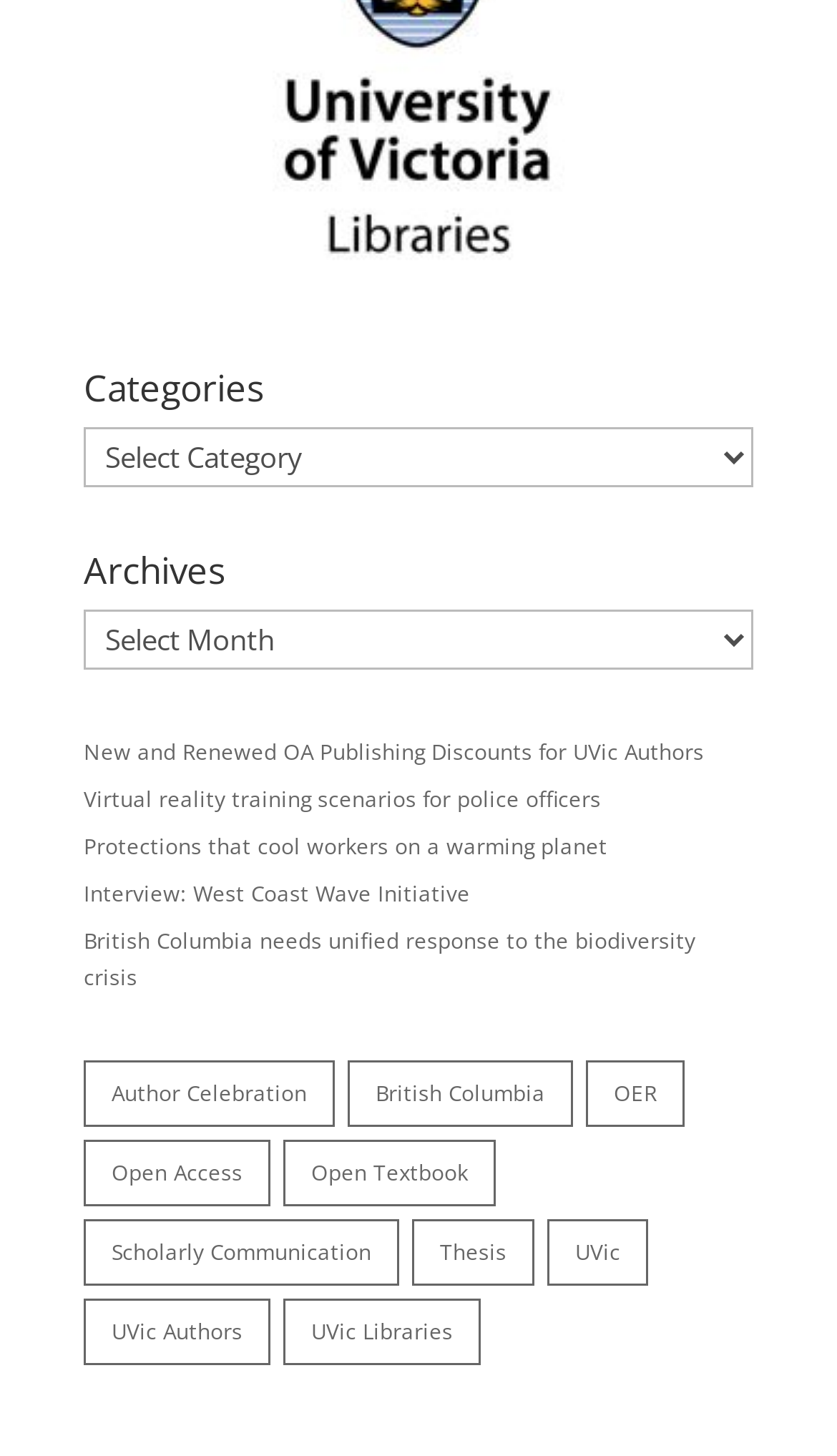Utilize the information from the image to answer the question in detail:
How many items are in the 'Author Celebration' category?

The number of items in the 'Author Celebration' category is 36, which is indicated by the link 'author celebration (36 items)' located at [0.1, 0.728, 0.4, 0.774].